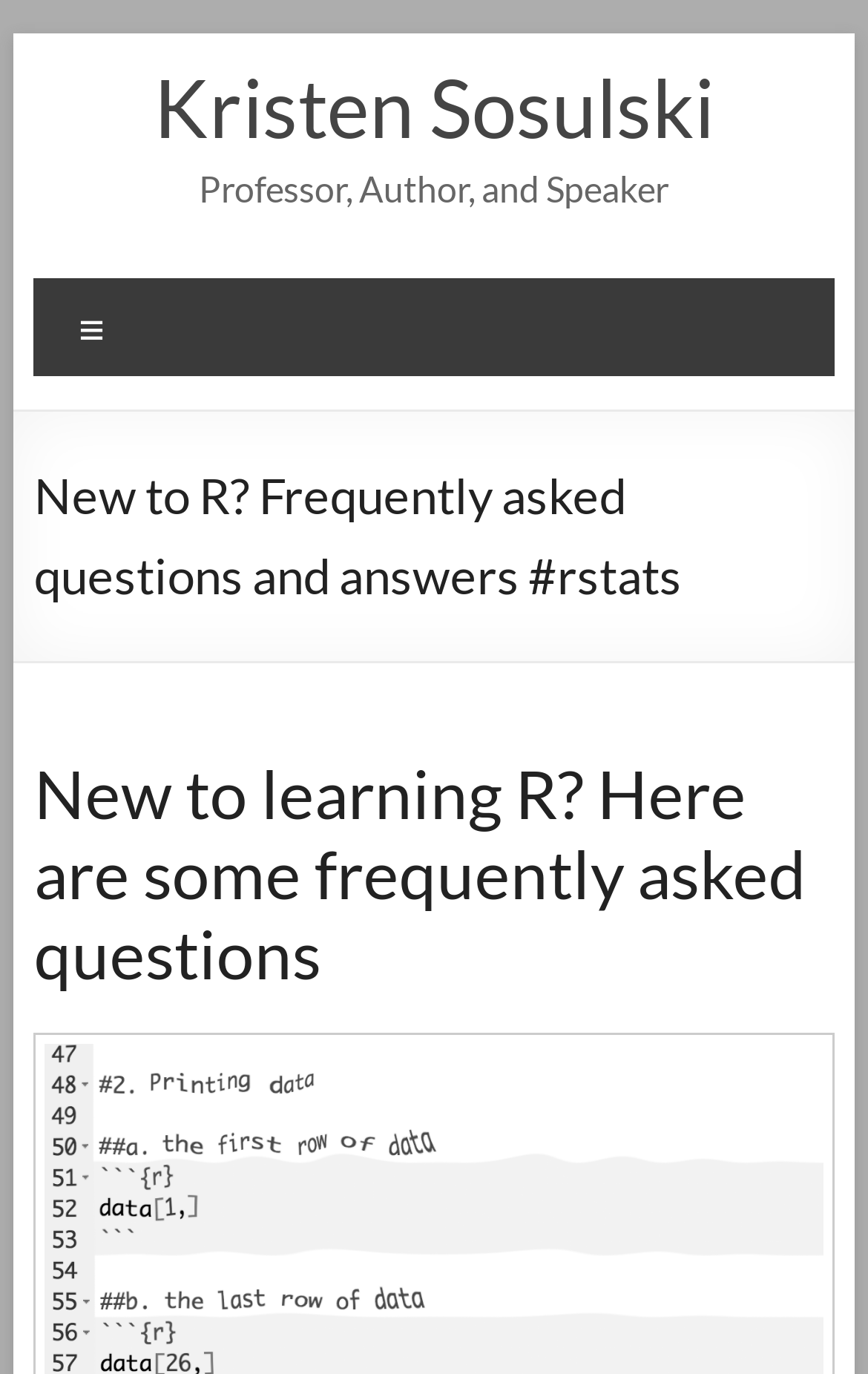Who is the author of this webpage?
Answer the question with detailed information derived from the image.

The author's name is mentioned in the heading element with the text 'Kristen Sosulski' and also as a link with the same text, which suggests that Kristen Sosulski is the author of this webpage.